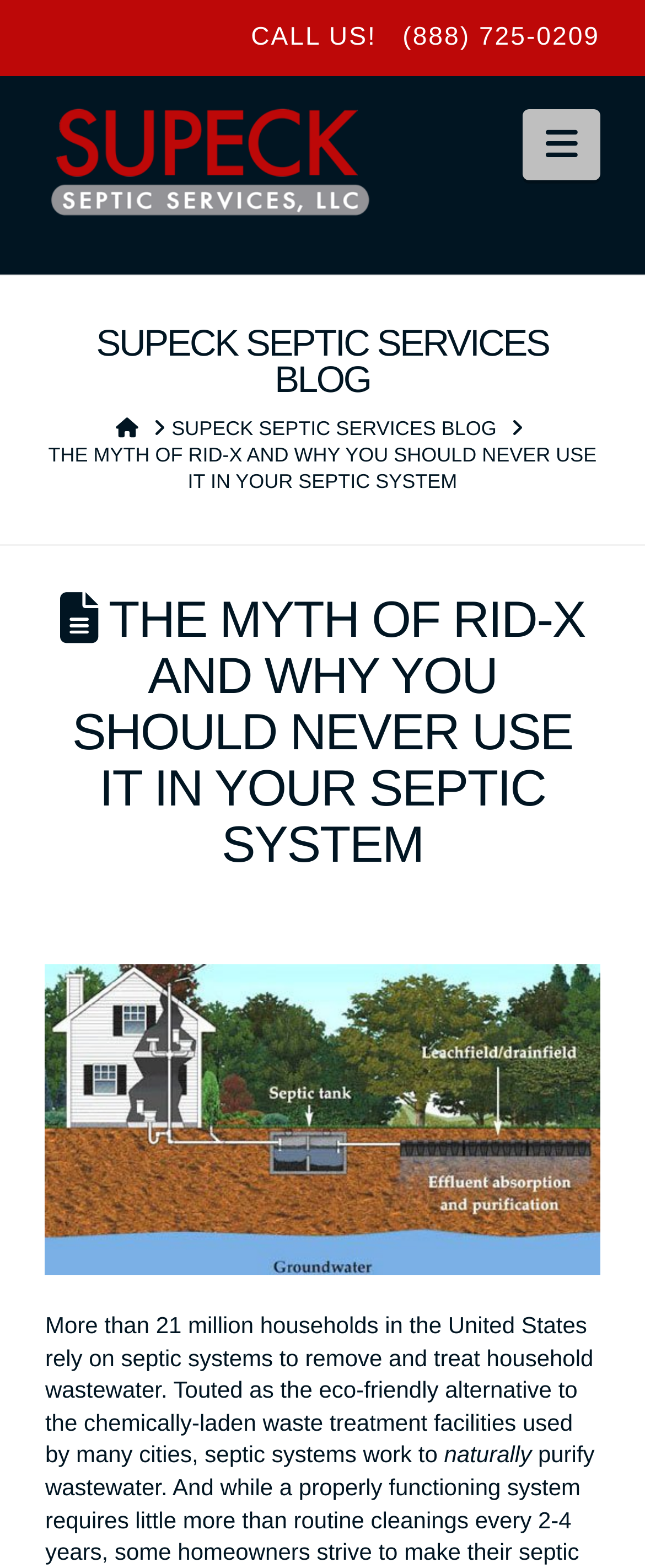Carefully examine the image and provide an in-depth answer to the question: What is the topic of the current blog post?

I found the topic of the blog post by looking at the main heading of the webpage, which says 'THE MYTH OF RID-X AND WHY YOU SHOULD NEVER USE IT IN YOUR SEPTIC SYSTEM'. This heading is also repeated in the breadcrumb navigation section.